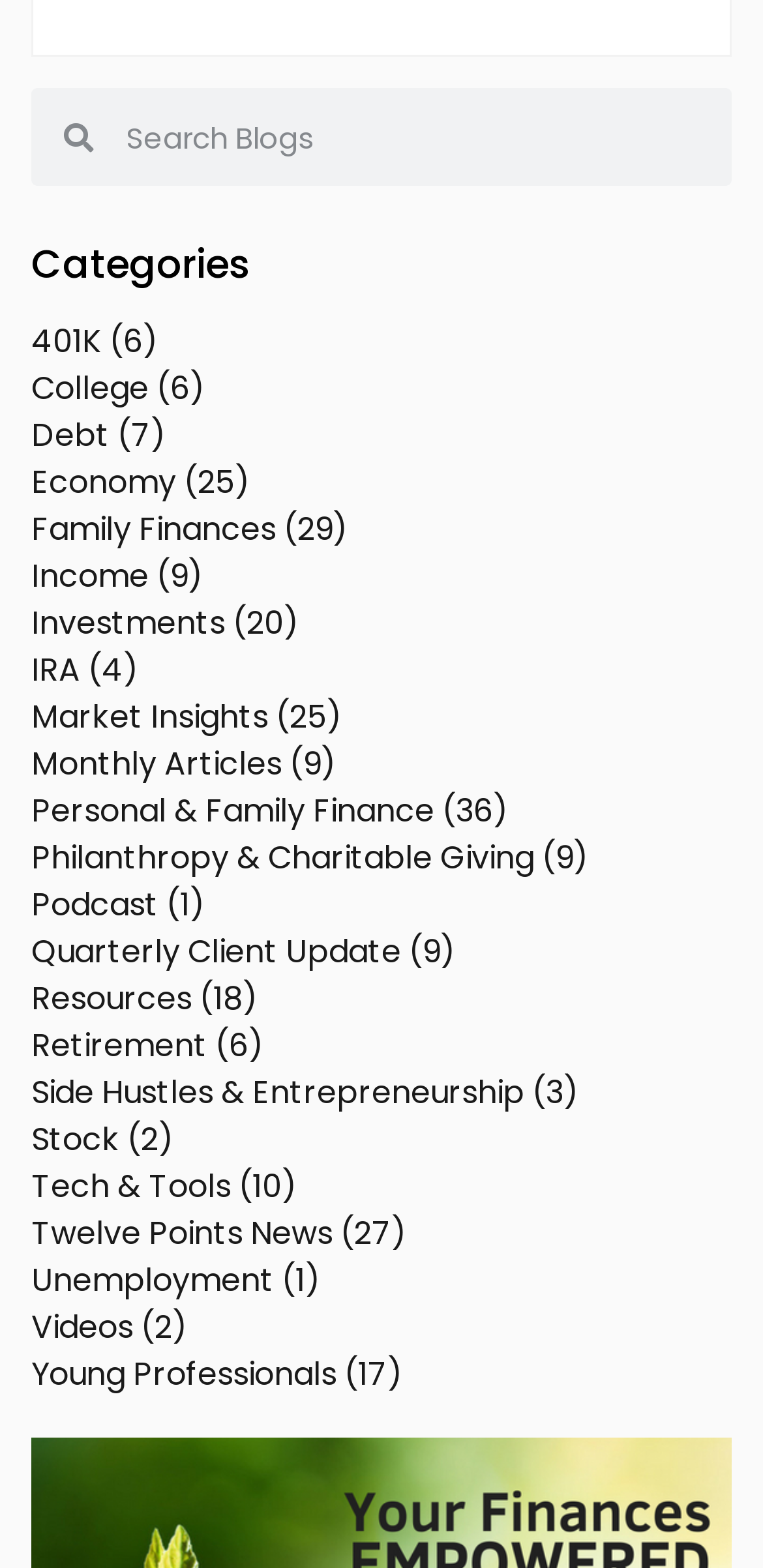How many categories are listed on the webpage?
Look at the image and respond with a single word or a short phrase.

23